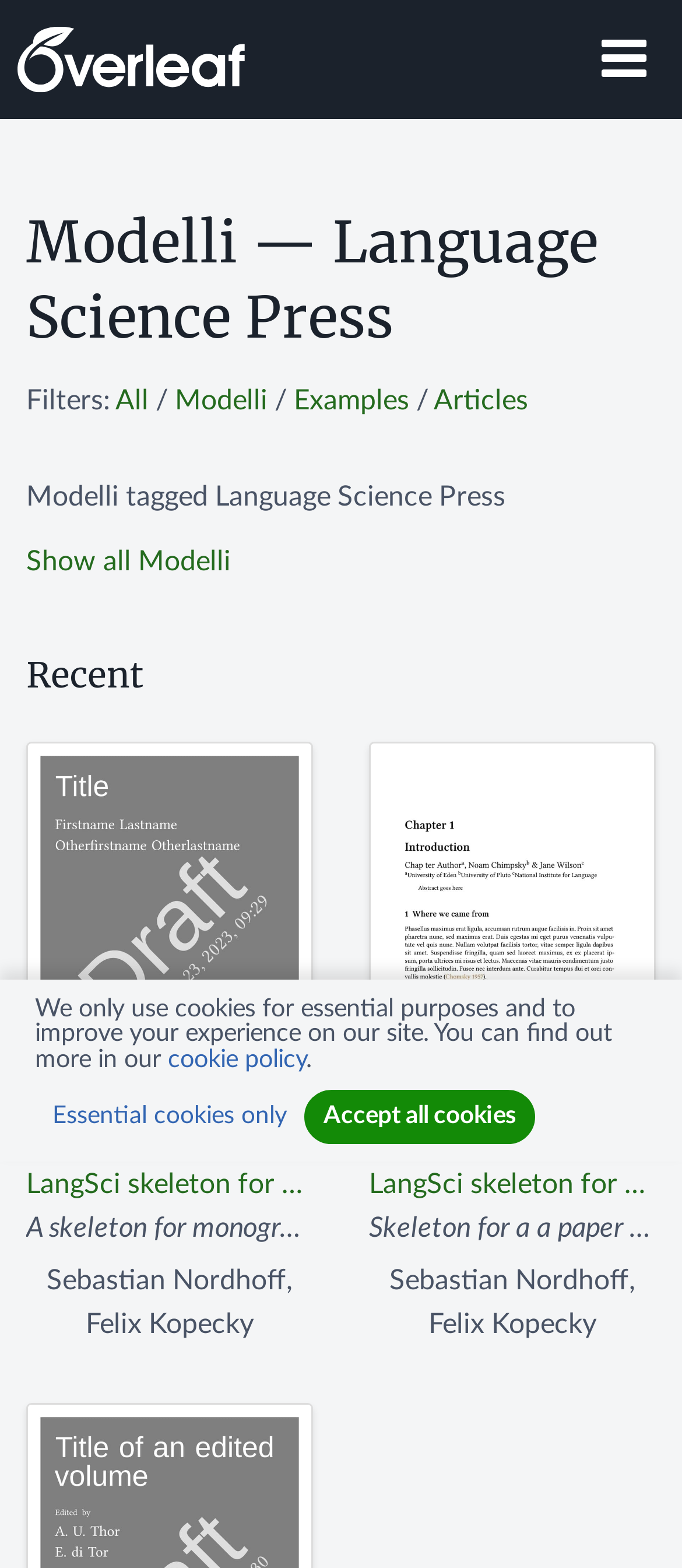Give a short answer using one word or phrase for the question:
What is the category of the first template?

Language Science Press